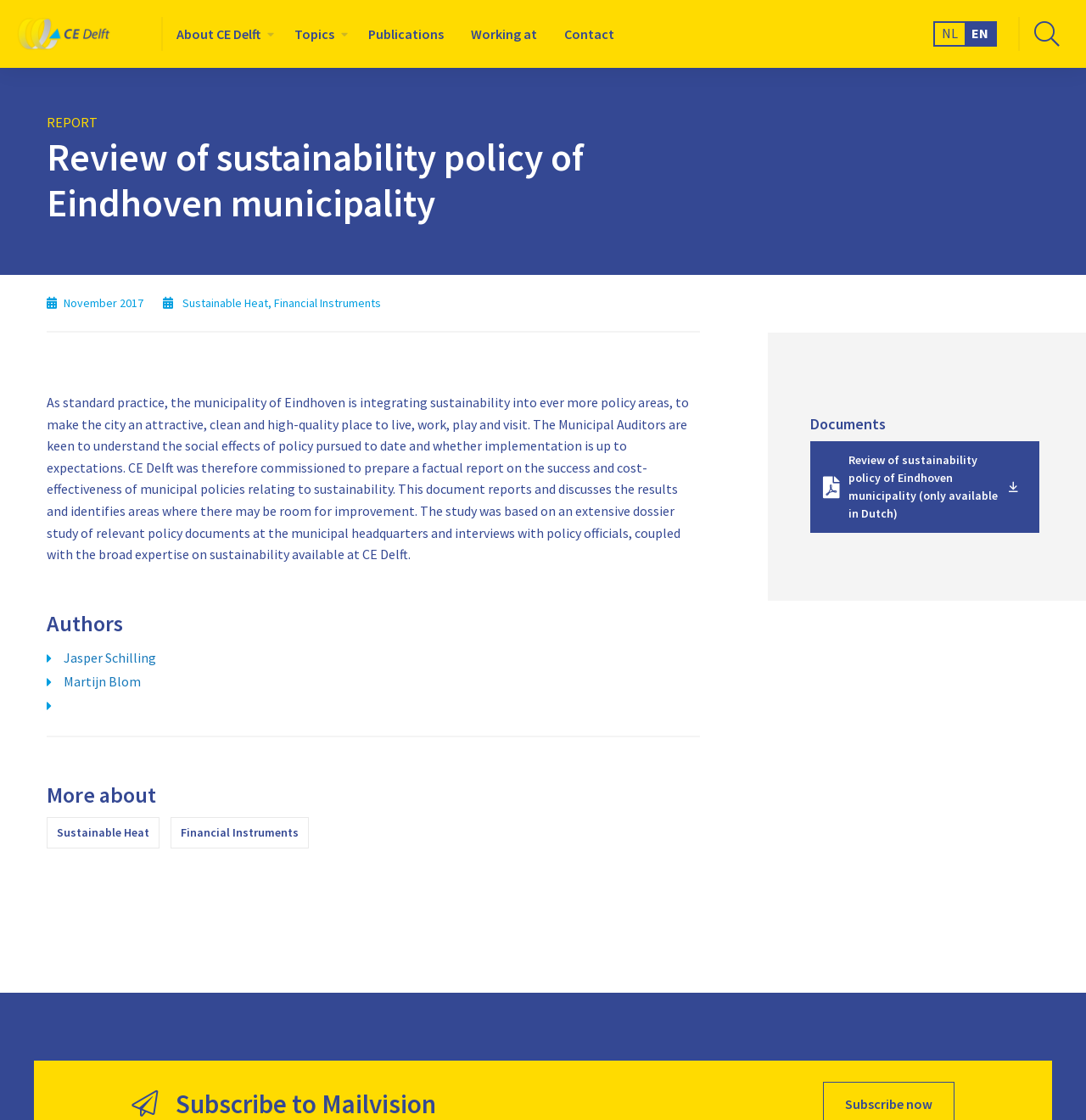What is the language of the original report?
Please answer the question with as much detail as possible using the screenshot.

The webpage mentions that the original report is only available in Dutch, as indicated by the link 'Review of sustainability policy of Eindhoven municipality (only available in Dutch)'.